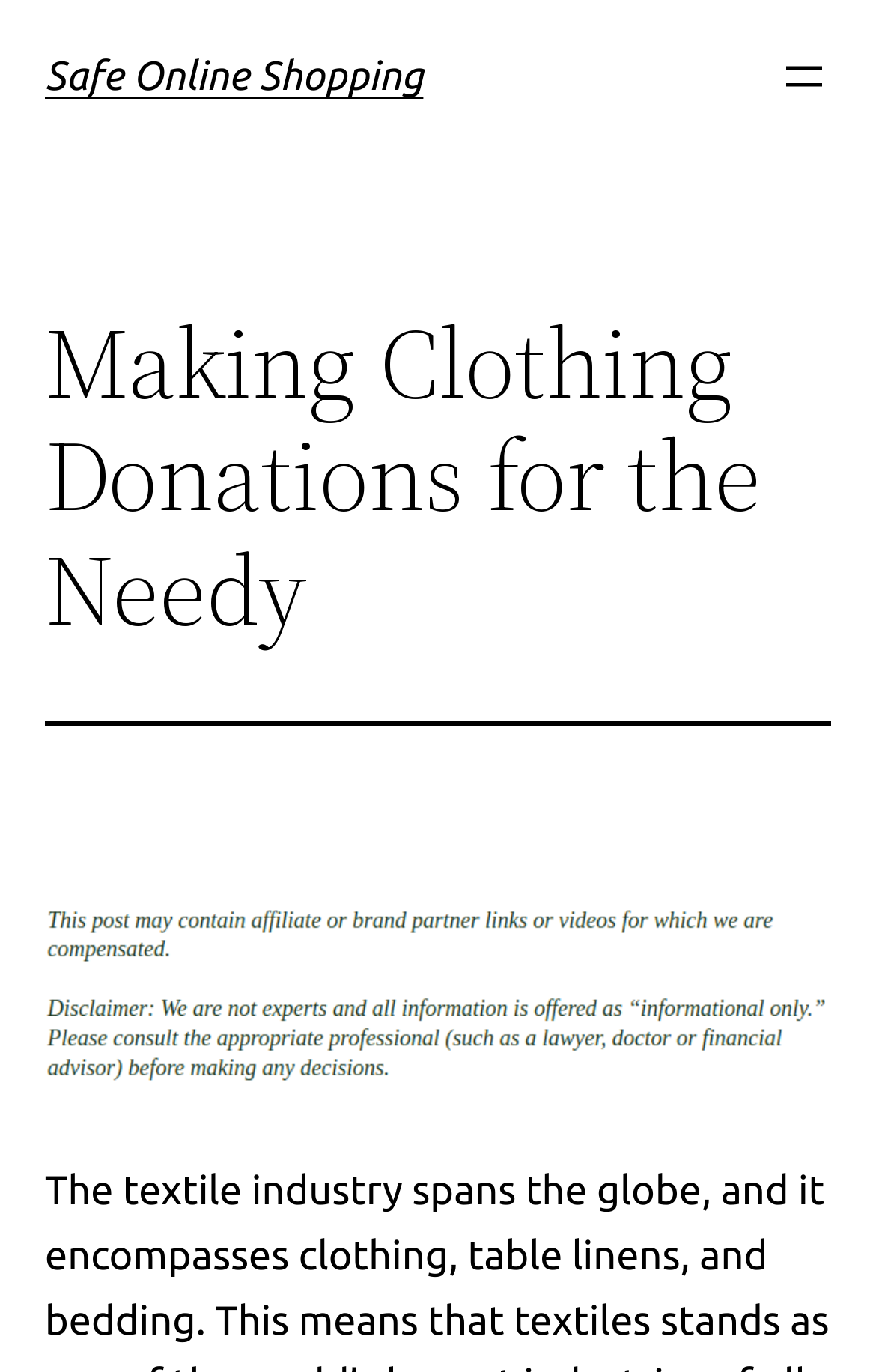Extract the main heading from the webpage content.

Safe Online Shopping